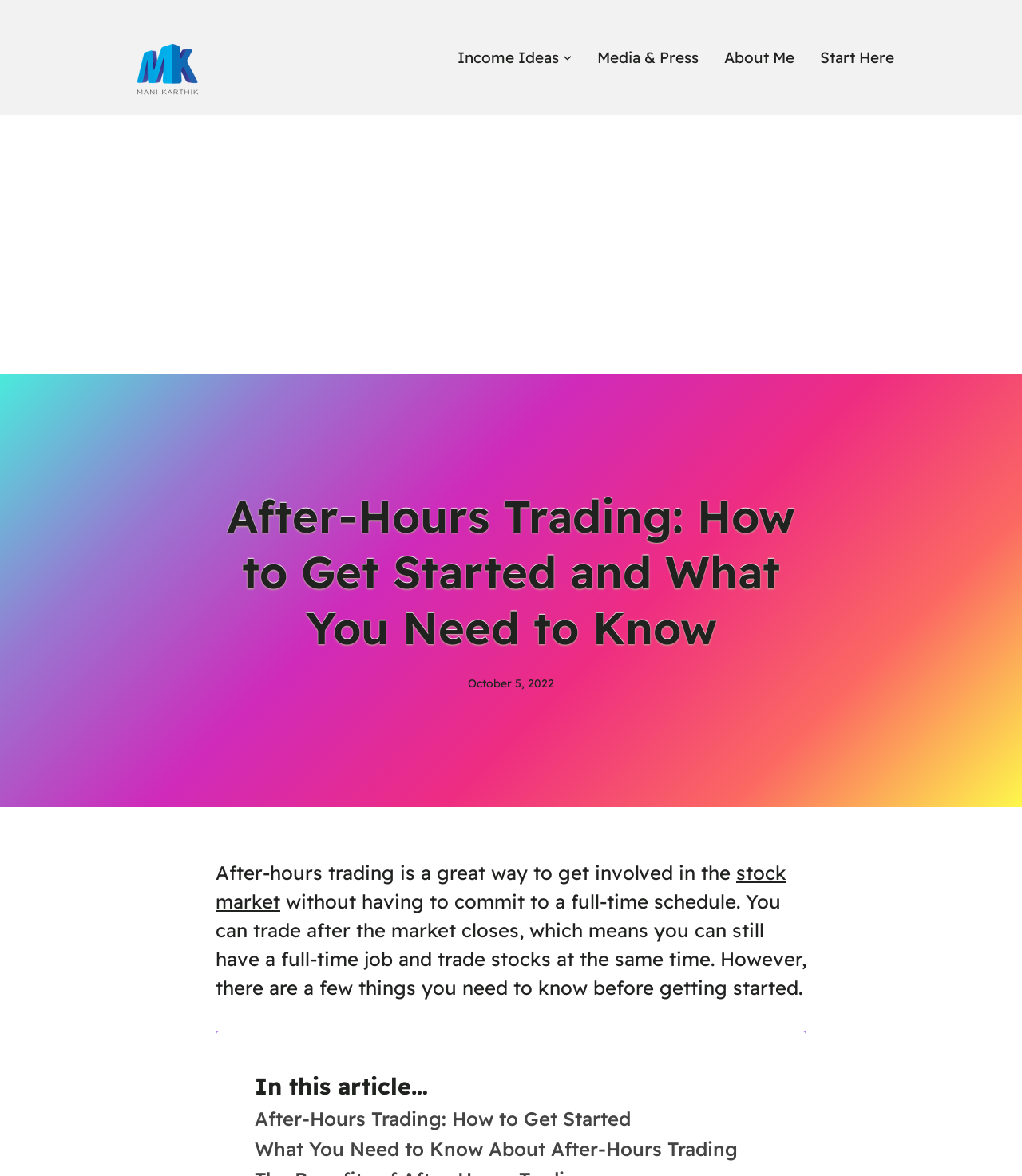Answer the following inquiry with a single word or phrase:
What are the two main sections of this article?

Getting Started and What You Need to Know